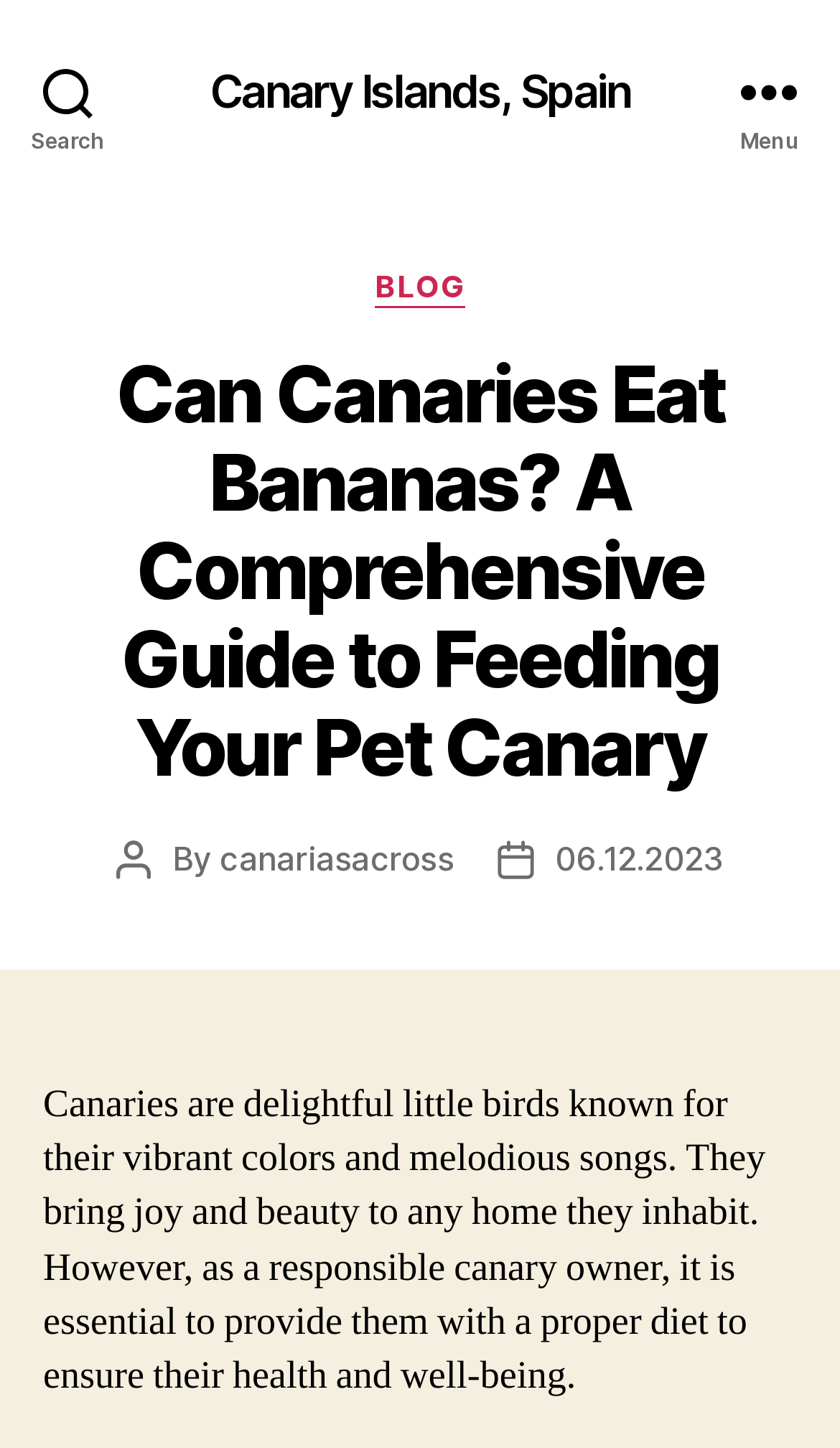Create an elaborate caption for the webpage.

The webpage is about the diet of canaries, specifically whether they can eat bananas and the effects on their health. At the top left corner, there is a search button. Next to it, in the middle of the top section, there is a link to "Canary Islands, Spain". On the top right corner, there is a menu button. 

When the menu button is expanded, a header section appears, which contains several elements. There is a "Categories" label, a "BLOG" link, and a heading that reads "Can Canaries Eat Bananas? A Comprehensive Guide to Feeding Your Pet Canary". Below the heading, there is a section with information about the post author, including the text "Post author", the name "canariasacross", and the post date "06.12.2023". 

The main content of the webpage starts below the header section, with a paragraph of text that describes canaries as delightful birds that bring joy and beauty to homes, and emphasizes the importance of providing them with a proper diet for their health and well-being.